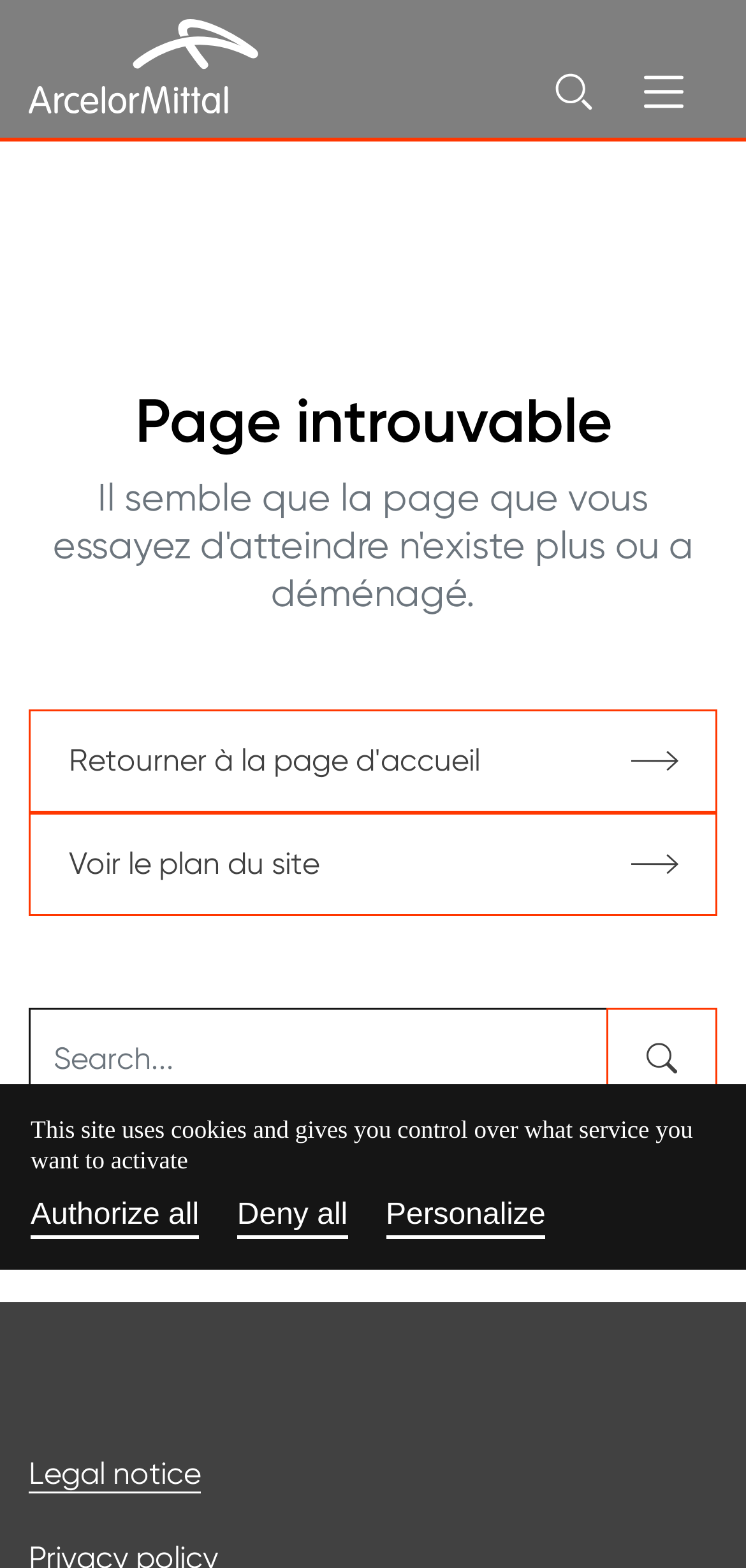Give a concise answer using only one word or phrase for this question:
What is the company name on the top-left corner of the webpage?

ArcelorMittal